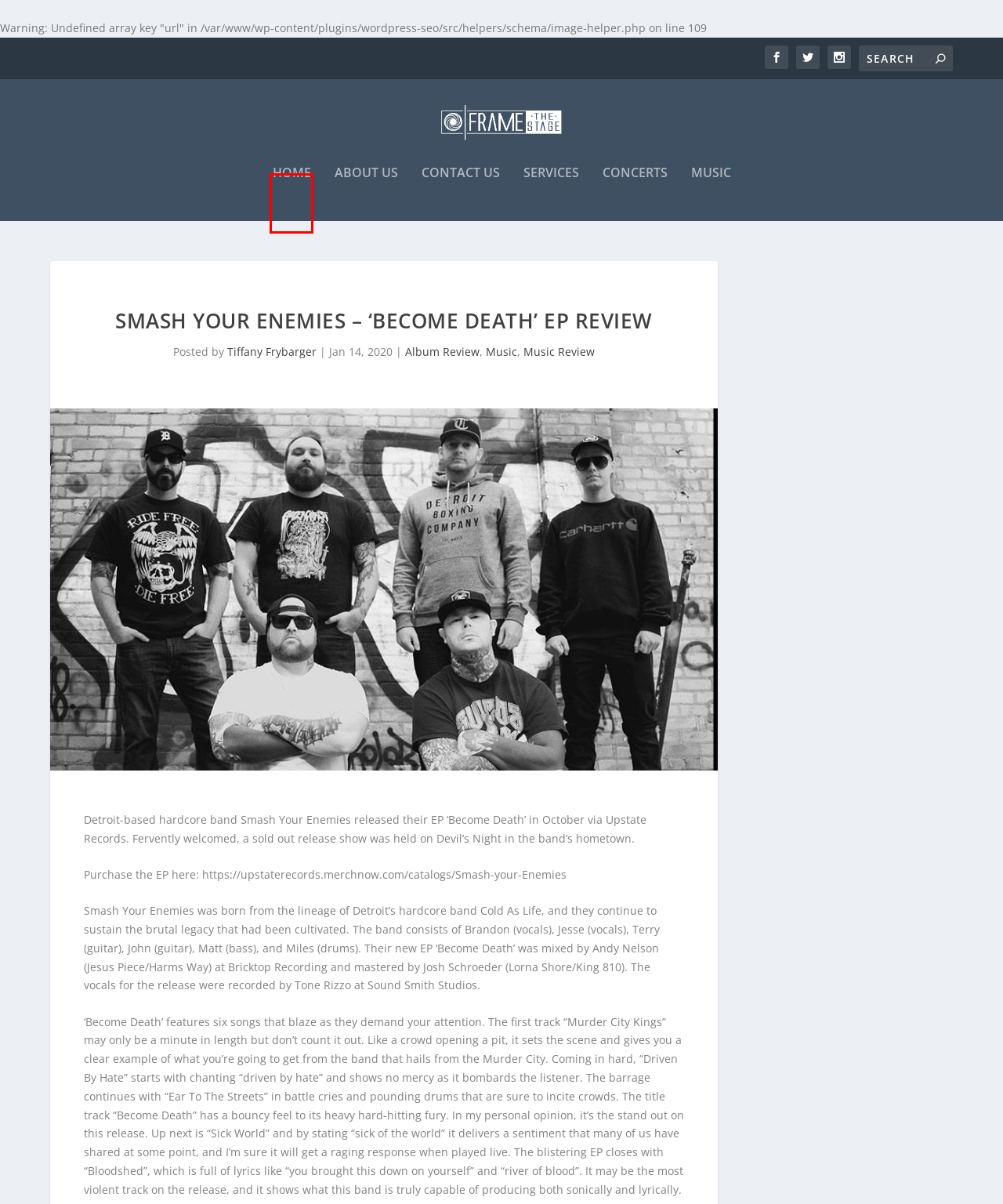You are given a webpage screenshot where a red bounding box highlights an element. Determine the most fitting webpage description for the new page that loads after clicking the element within the red bounding box. Here are the candidates:
A. Album Review Archives - Frame The Stage
B. Tiffany Frybarger, Author at Frame The Stage
C. Services - Frame The Stage
D. Contact Us - Frame The Stage
E. Music Review Archives - Frame The Stage
F. About Us - Frame The Stage
G. Concerts Archives - Frame The Stage
H. Frame The Stage - Music. Life. Photography.

H